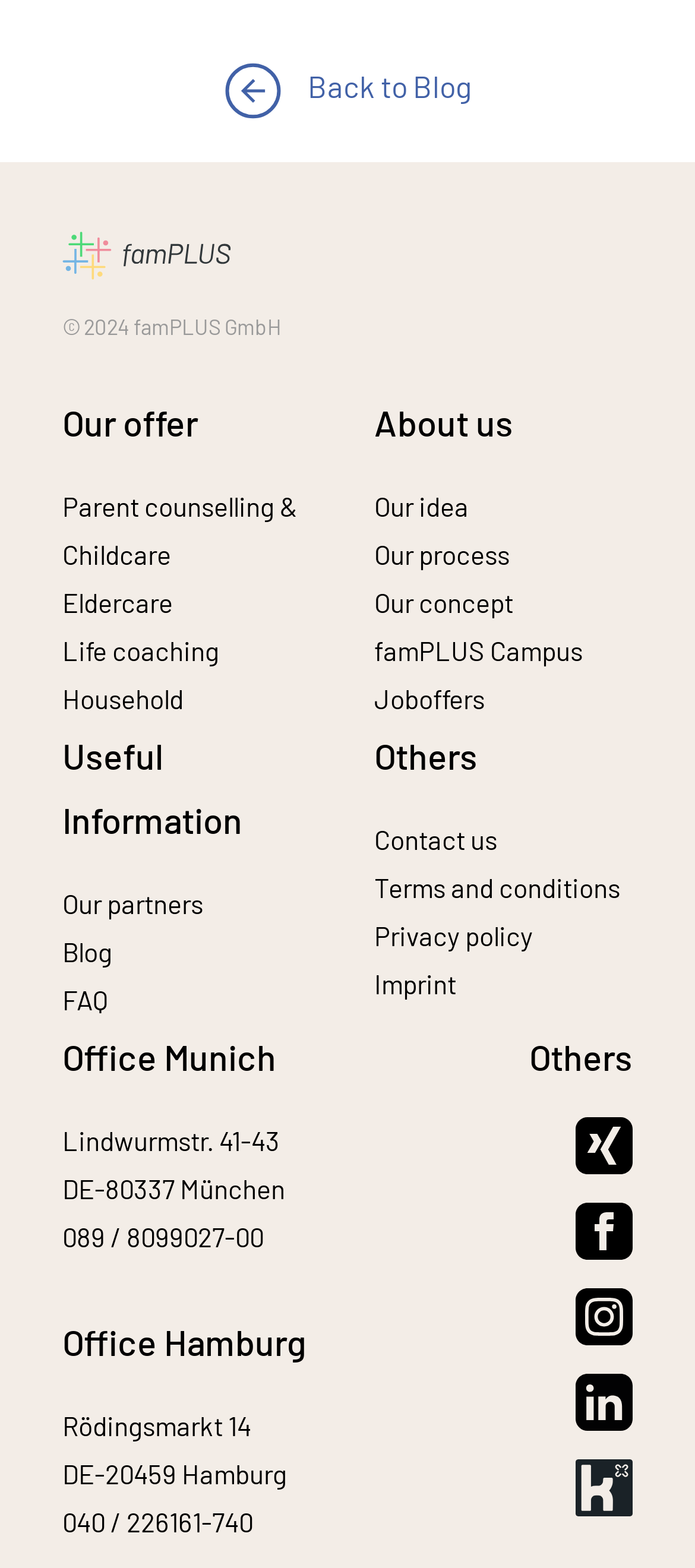Given the webpage screenshot, identify the bounding box of the UI element that matches this description: "Parent counselling & Childcare".

[0.09, 0.313, 0.428, 0.364]